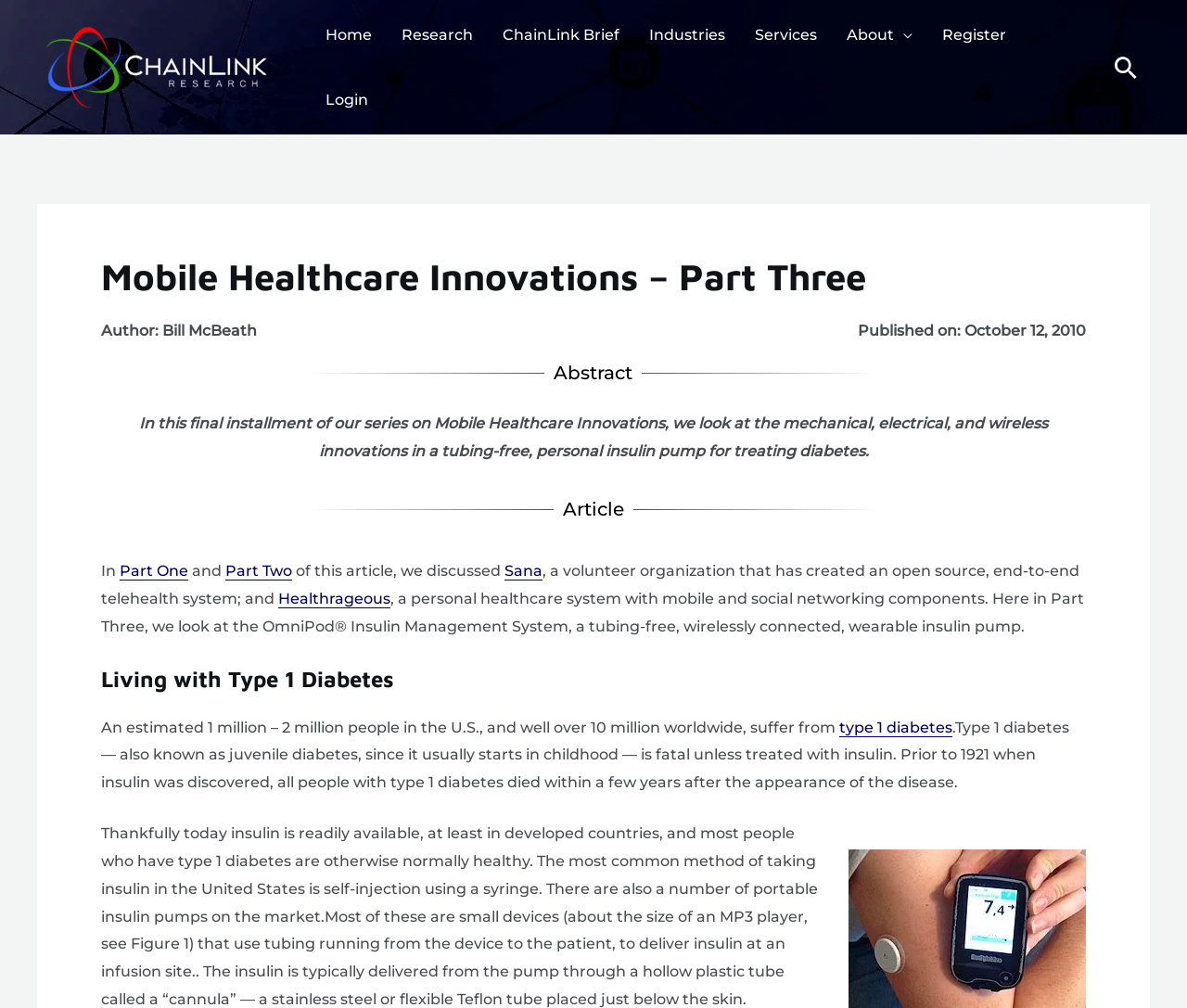Determine the bounding box coordinates of the area to click in order to meet this instruction: "register for an account".

[0.781, 0.002, 0.86, 0.067]